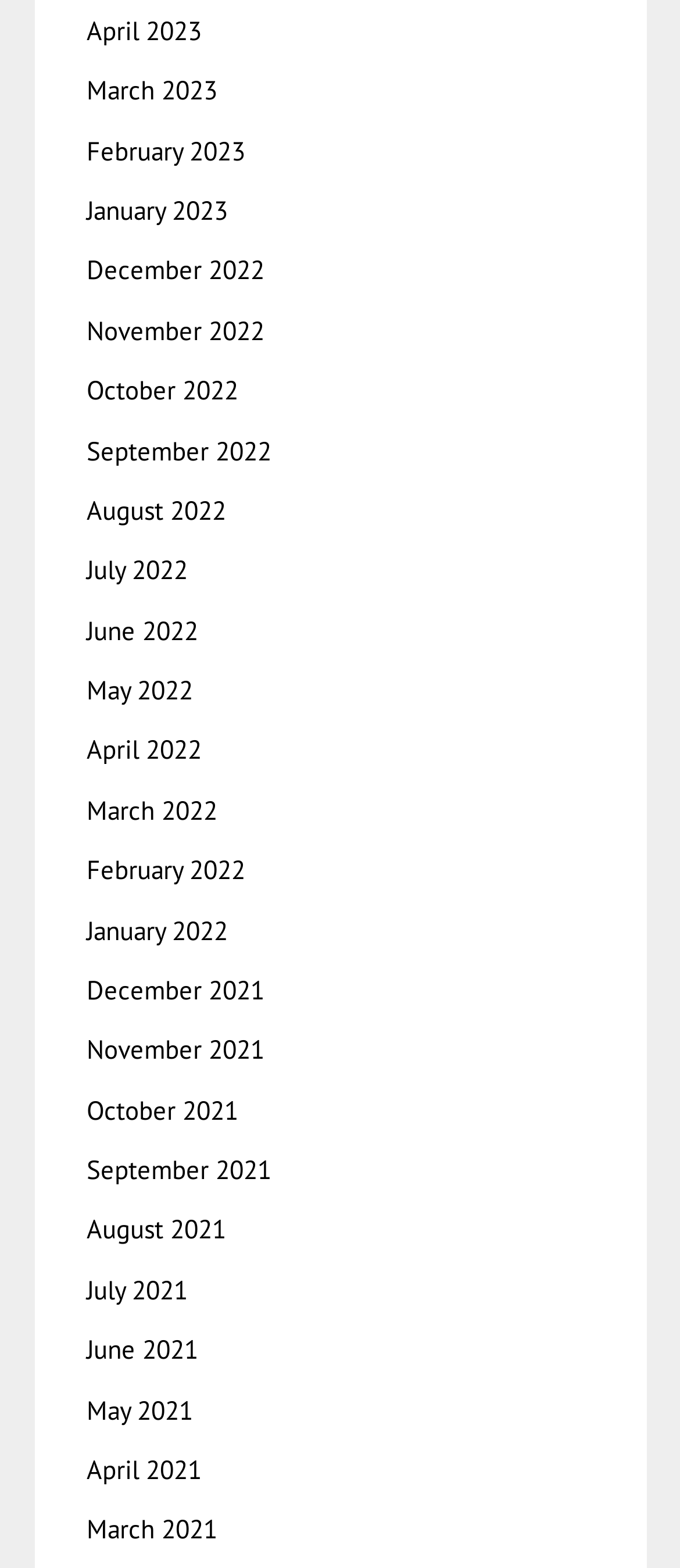Is there a link for the year 2020?
Could you answer the question with a detailed and thorough explanation?

I examined the links on the webpage and found that the earliest year listed is 2021, with no links for the year 2020.